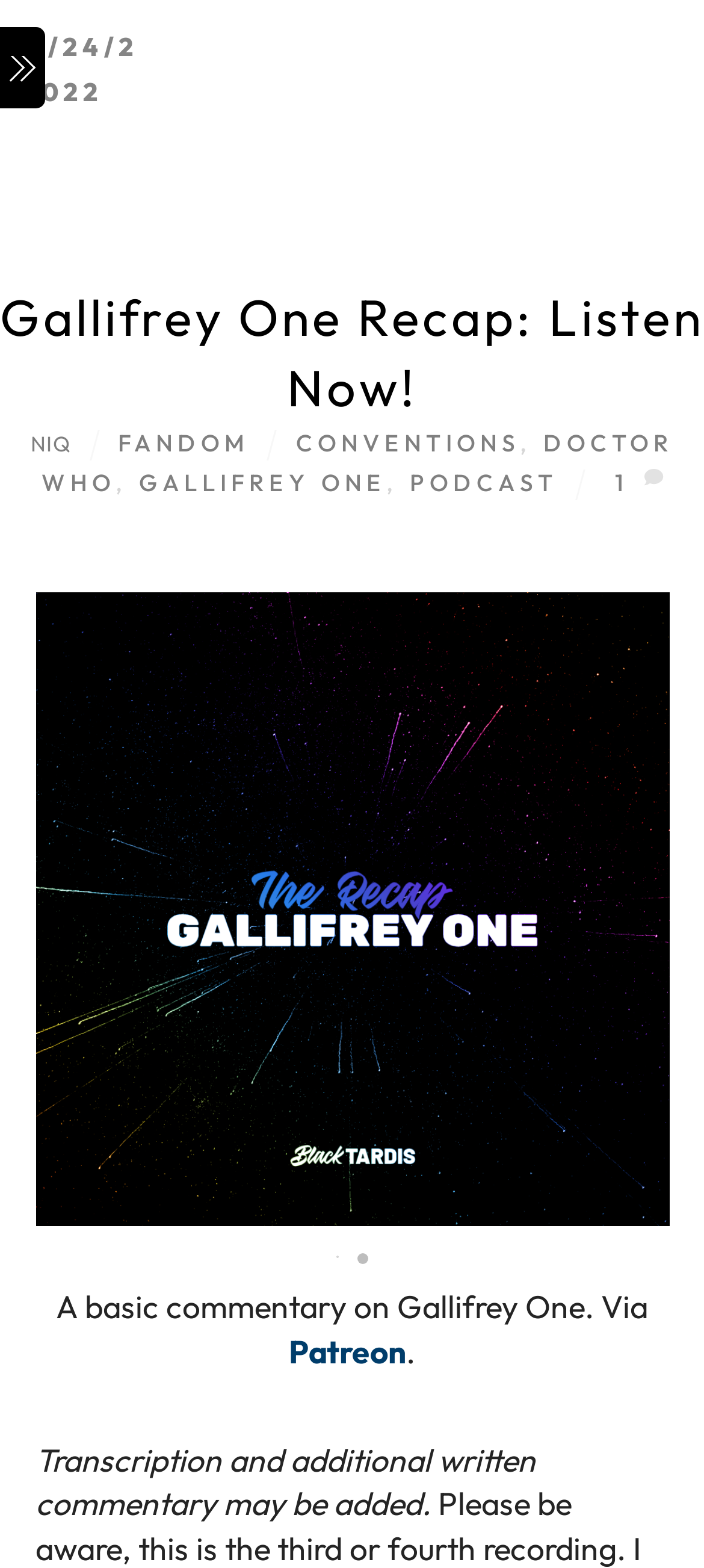Specify the bounding box coordinates of the area to click in order to follow the given instruction: "Visit NIQ."

[0.044, 0.274, 0.102, 0.291]